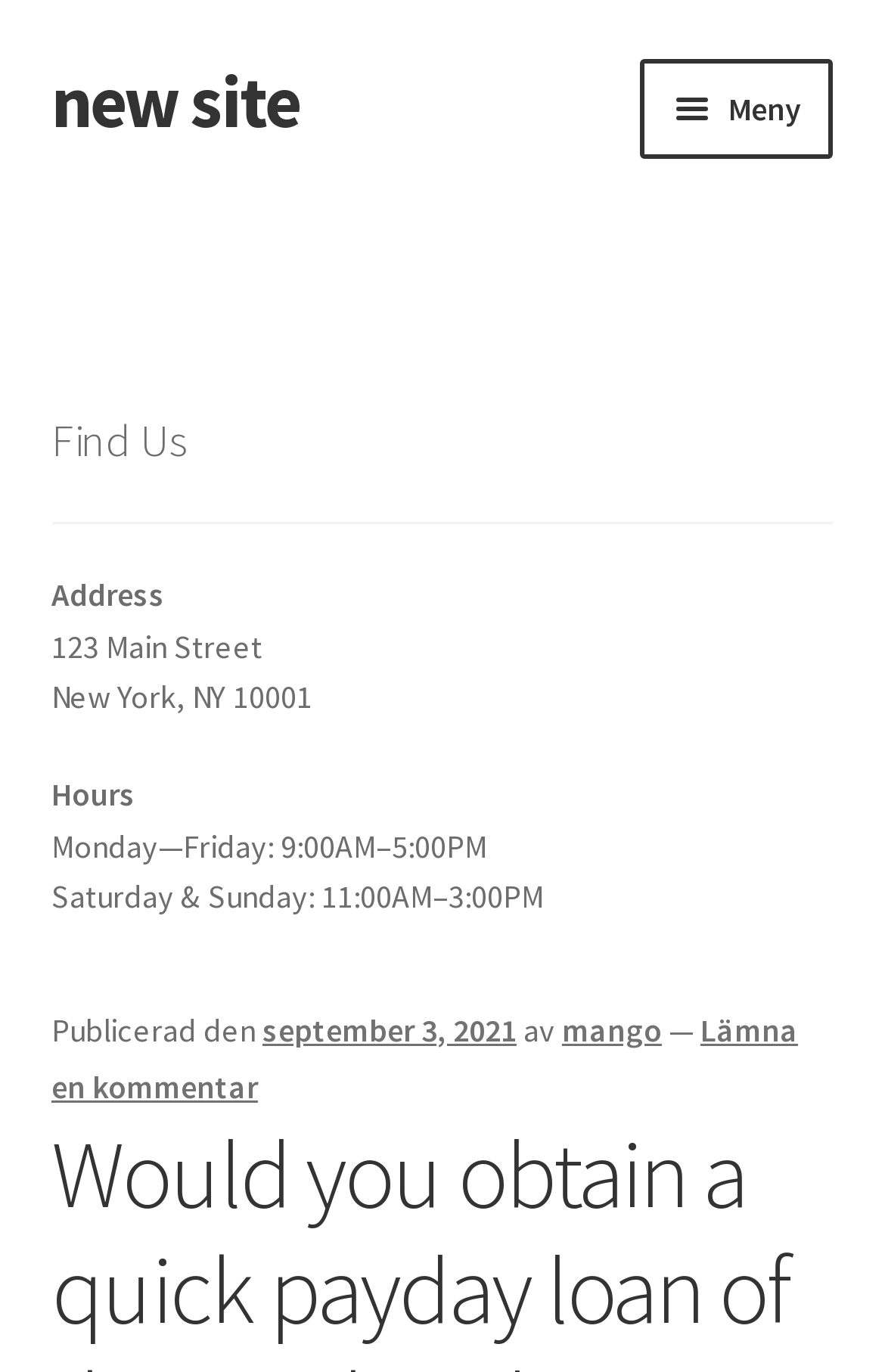Determine the bounding box coordinates for the area that needs to be clicked to fulfill this task: "Visit Best Practices to Optimize Project Efficiency and Safety". The coordinates must be given as four float numbers between 0 and 1, i.e., [left, top, right, bottom].

None